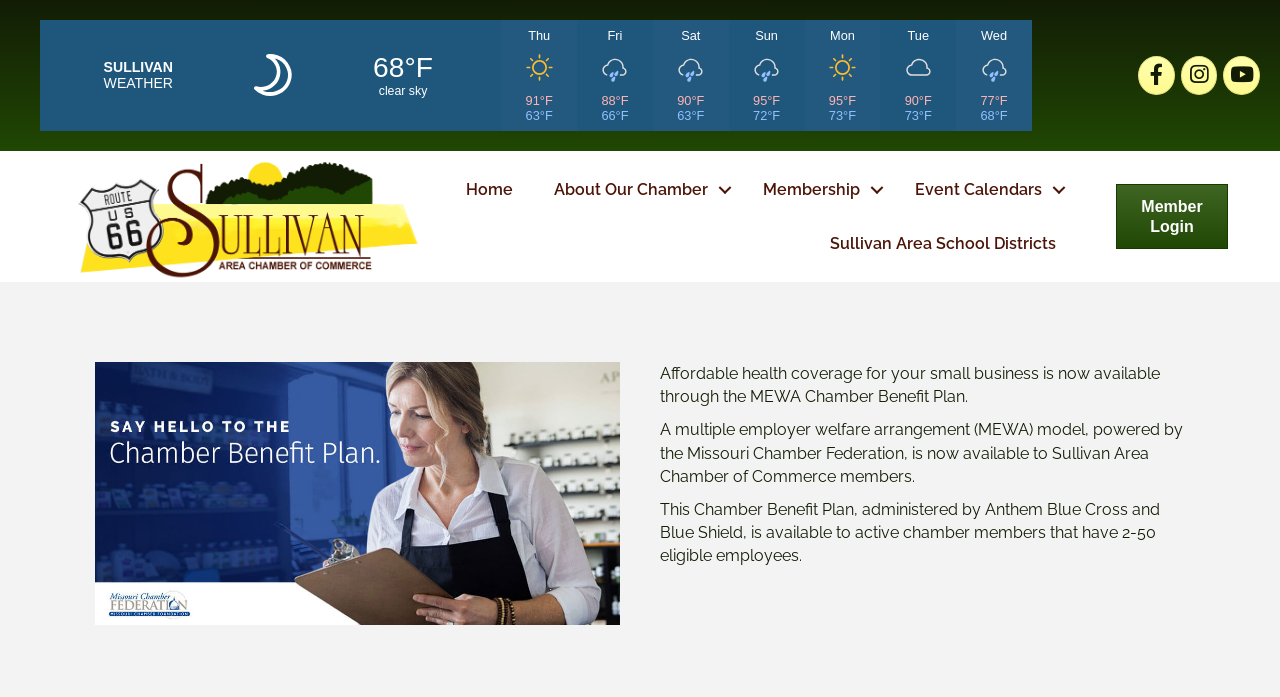Produce an extensive caption that describes everything on the webpage.

The webpage is about the Sullivan Area Chamber of Commerce's Health Insurance Program, specifically the MEWA Chamber Benefit Plan. At the top left corner, there is a weather widget displaying the current weather conditions. Next to it, on the top left, is the chamber's logo. 

Below the logo, there is a navigation menu with five links: Home, About Our Chamber, Membership, Event Calendars, and Sullivan Area School Districts. These links are aligned horizontally and take up most of the top section of the page.

On the top right corner, there is a Member Login button. 

The main content of the page is located in the middle section. There is a large image related to MEWA Chamber Insurance. Below the image, there are three paragraphs of text. The first paragraph explains that affordable health coverage is now available to active chamber members through the MEWA Chamber Benefit Plan. The second paragraph describes the plan as a multiple employer welfare arrangement (MEWA) model powered by the Missouri Chamber Federation. The third paragraph provides more details about the plan, stating that it is administered by Anthem Blue Cross and Blue Shield and is available to active chamber members with 2-50 eligible employees.